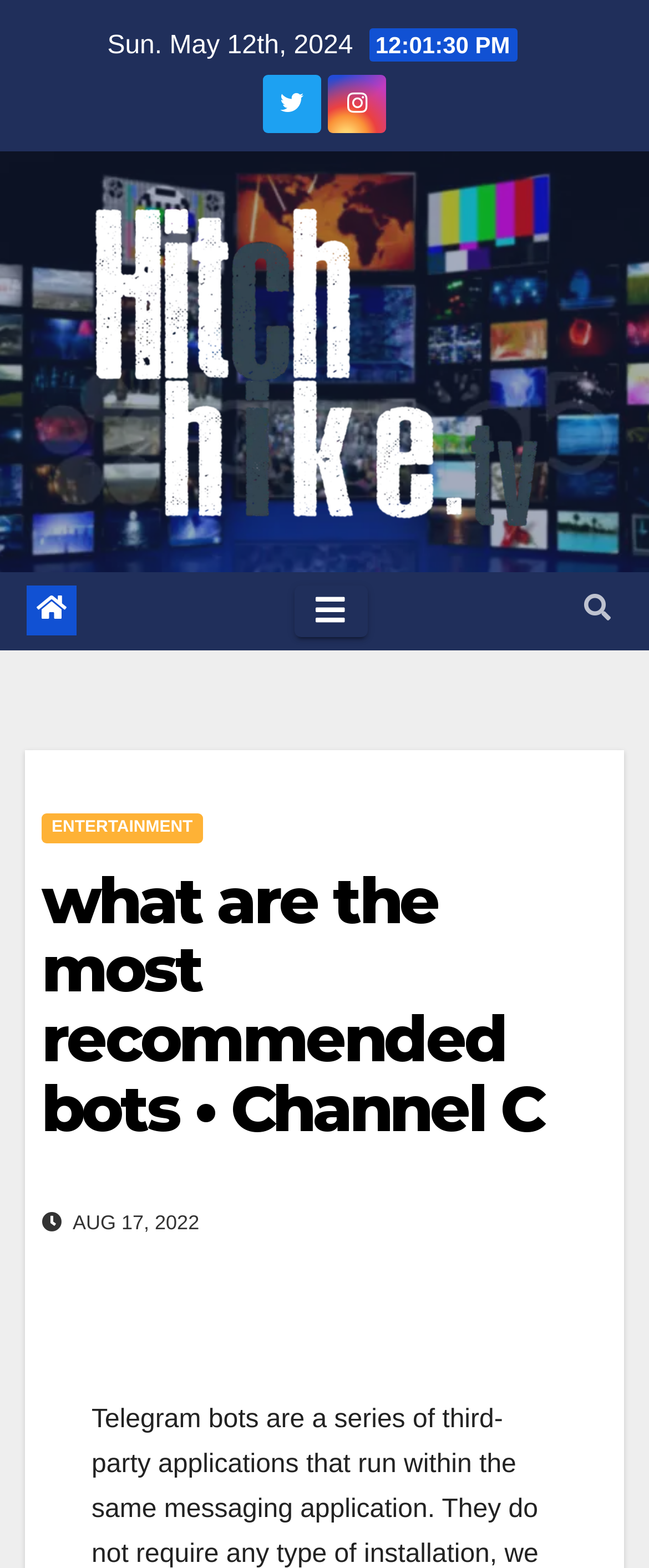How many social media links are there?
By examining the image, provide a one-word or phrase answer.

3